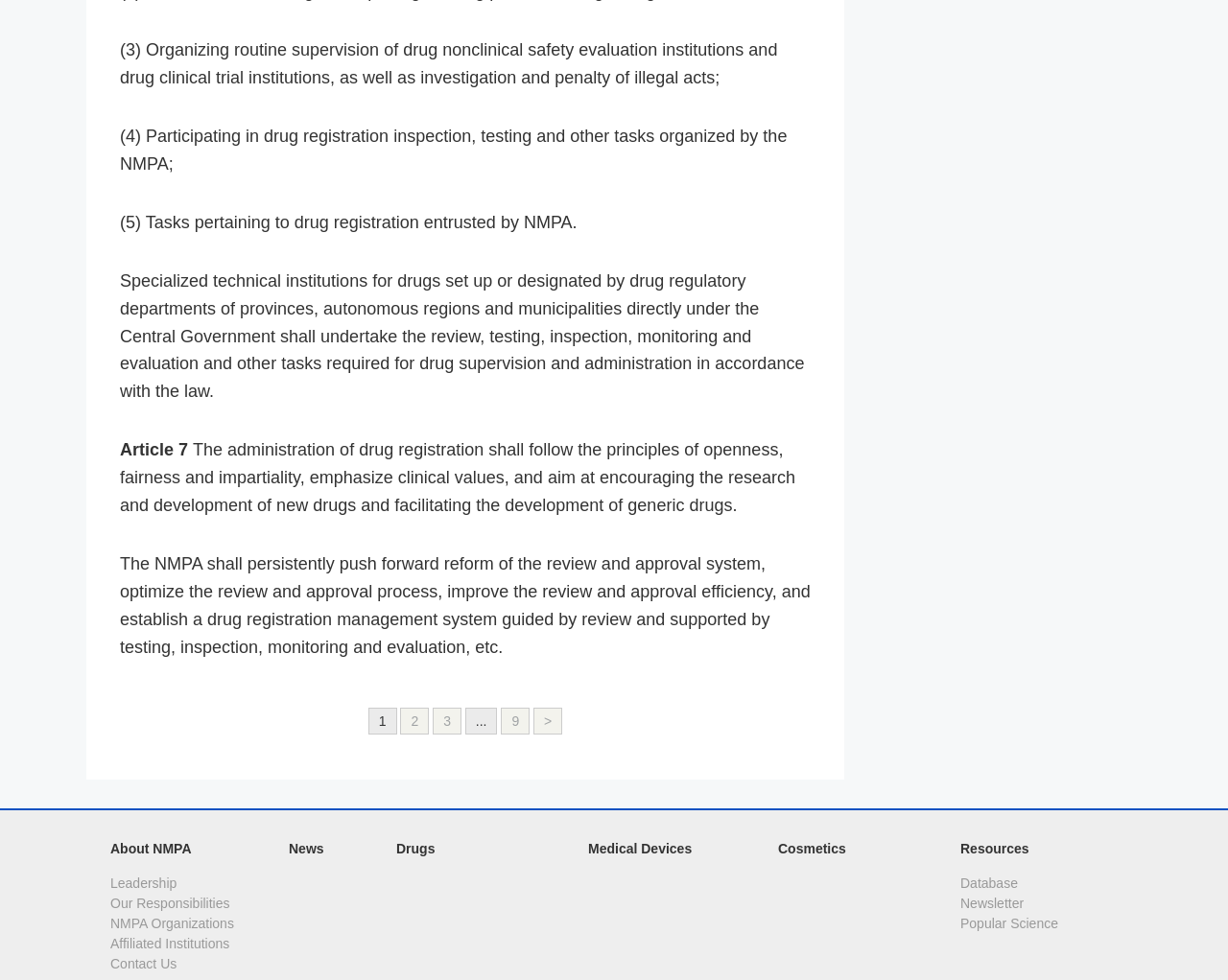Please analyze the image and give a detailed answer to the question:
What are the categories listed at the bottom of the webpage?

At the bottom of the webpage, there are several categories listed, including 'About NMPA', 'News', 'Drugs', 'Medical Devices', 'Cosmetics', and 'Resources'. These categories seem to be the main sections of the webpage.